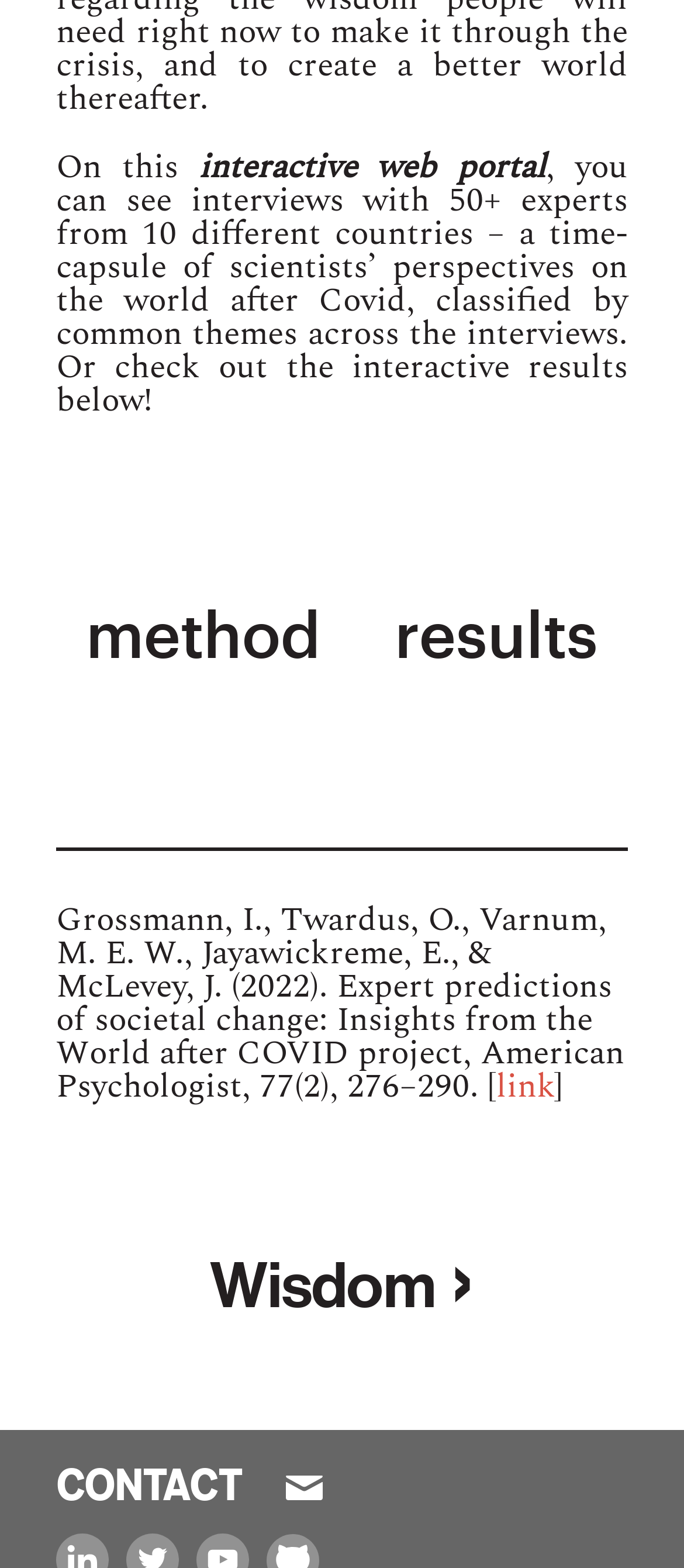Given the webpage screenshot and the description, determine the bounding box coordinates (top-left x, top-left y, bottom-right x, bottom-right y) that define the location of the UI element matching this description: parent_node: CONTACT

[0.418, 0.934, 0.523, 0.967]